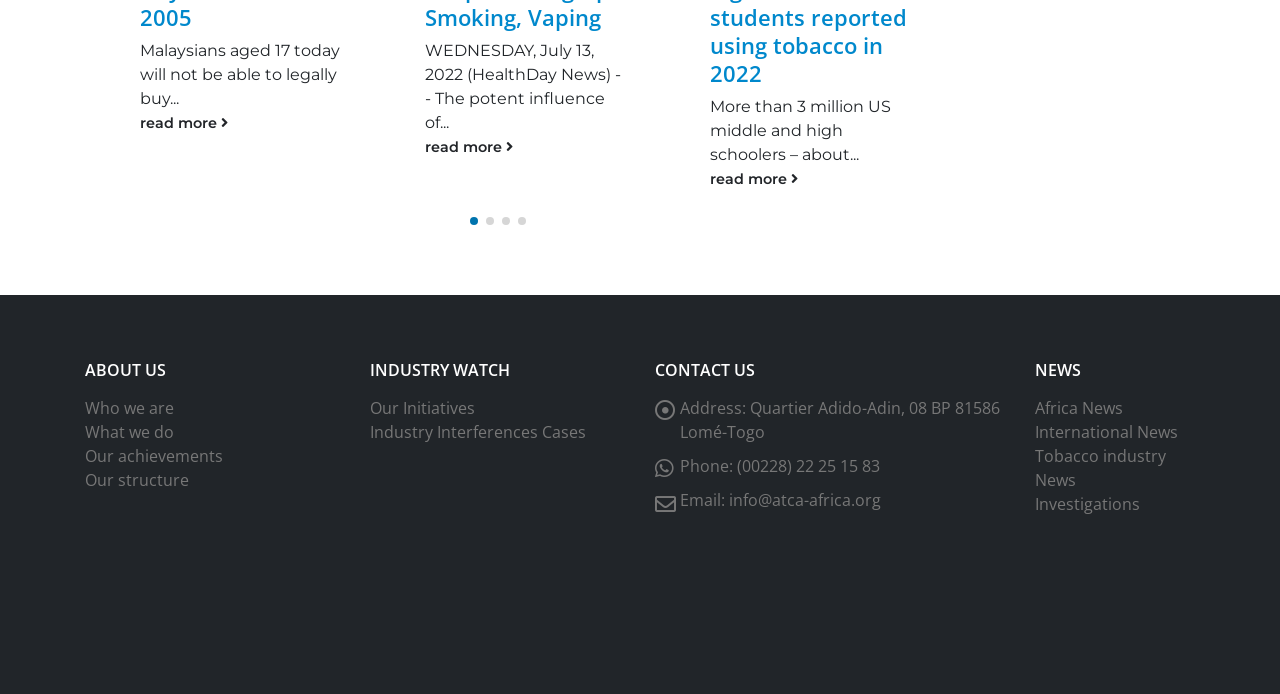What is the phone number of the organization?
Could you please answer the question thoroughly and with as much detail as possible?

I found the phone number under the 'CONTACT US' section, which is '(00228) 22 25 15 83'.